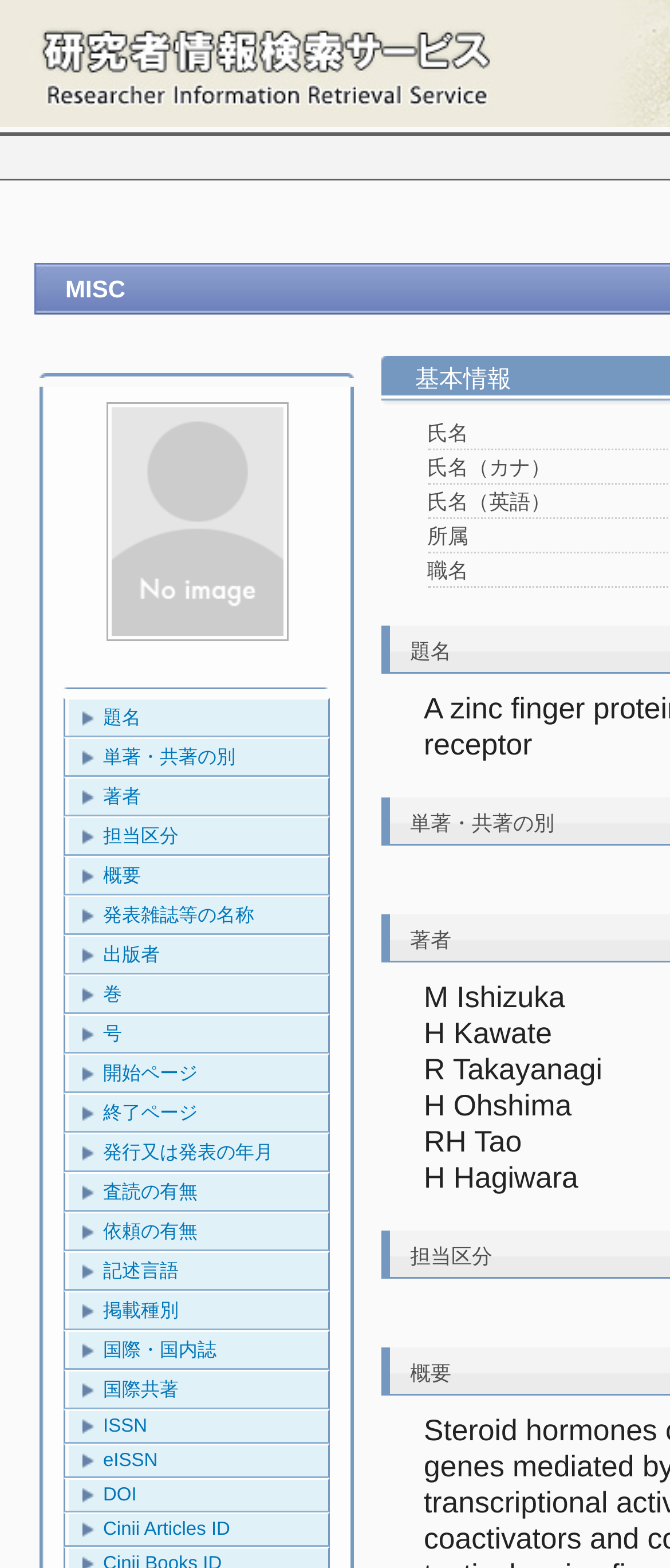Generate an in-depth caption that captures all aspects of the webpage.

This webpage appears to be a profile or a publication list of an individual, 河手 久弥 (H. Kawate), with a focus on their academic or research work. 

At the top, there is a title "河手 久弥（ｶﾜﾃ ﾋｻﾔ） ｜ MISC" which is likely the name of the person and a category or label. 

Below the title, there are three images, possibly profile pictures or icons, aligned horizontally. 

Underneath the images, there is a list of links, likely categorizing or filtering options, with labels such as "題名" (title), "単著・共著の別" (authorship), "著者" (author), and so on. These links are arranged vertically, with the topmost link being "題名" and the bottommost link being "Cinii Articles ID". 

To the right of the links, there are several blocks of text, each containing a name, likely co-authors or collaborators. These names include M. Ishizuka, H. Kawate, R. Takayanagi, and others. 

Throughout the page, there are some empty spaces or non-descriptive text elements, indicated by "\xa0", which may be used for formatting or spacing purposes.